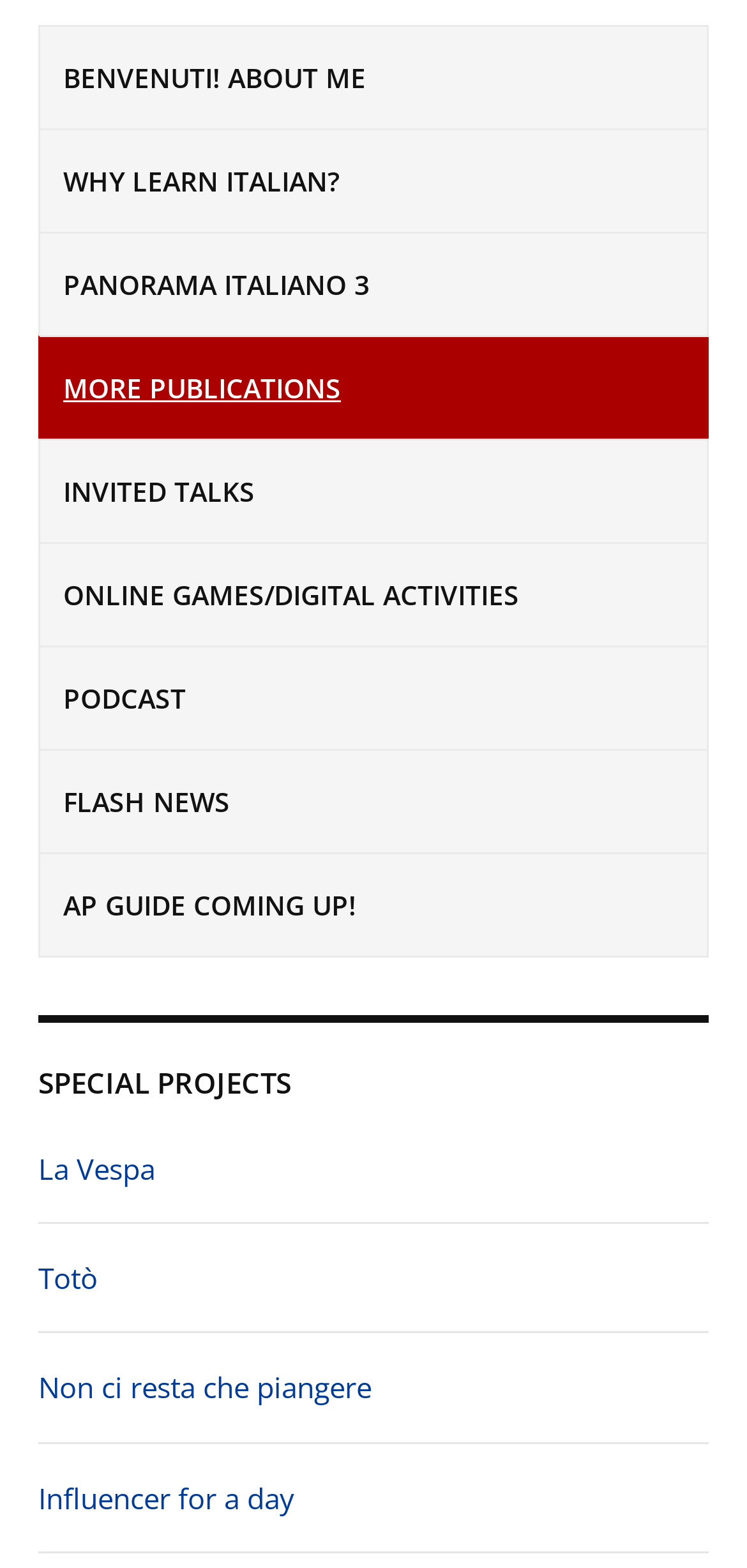Provide the bounding box for the UI element matching this description: "Flash News".

[0.051, 0.478, 0.949, 0.544]